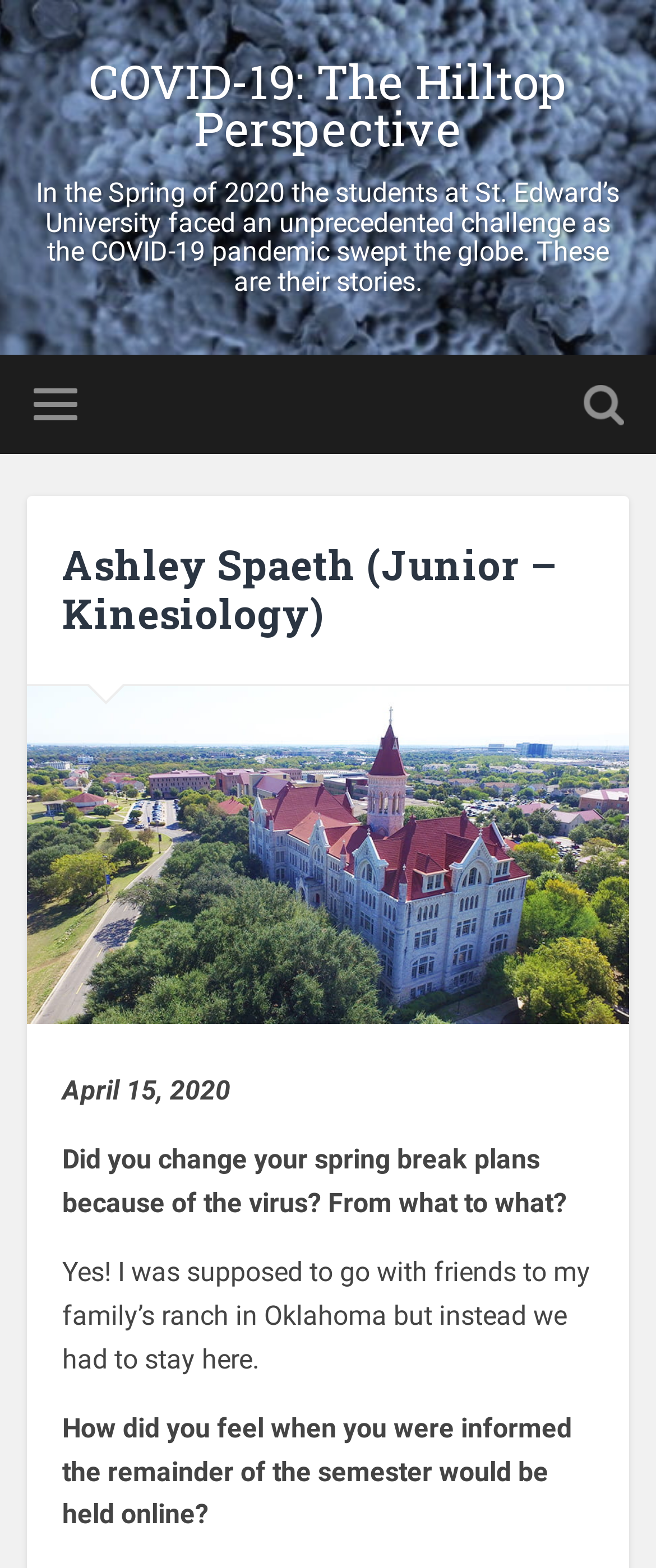Extract the bounding box coordinates for the HTML element that matches this description: "COVID-19: The Hilltop Perspective". The coordinates should be four float numbers between 0 and 1, i.e., [left, top, right, bottom].

[0.136, 0.032, 0.864, 0.102]